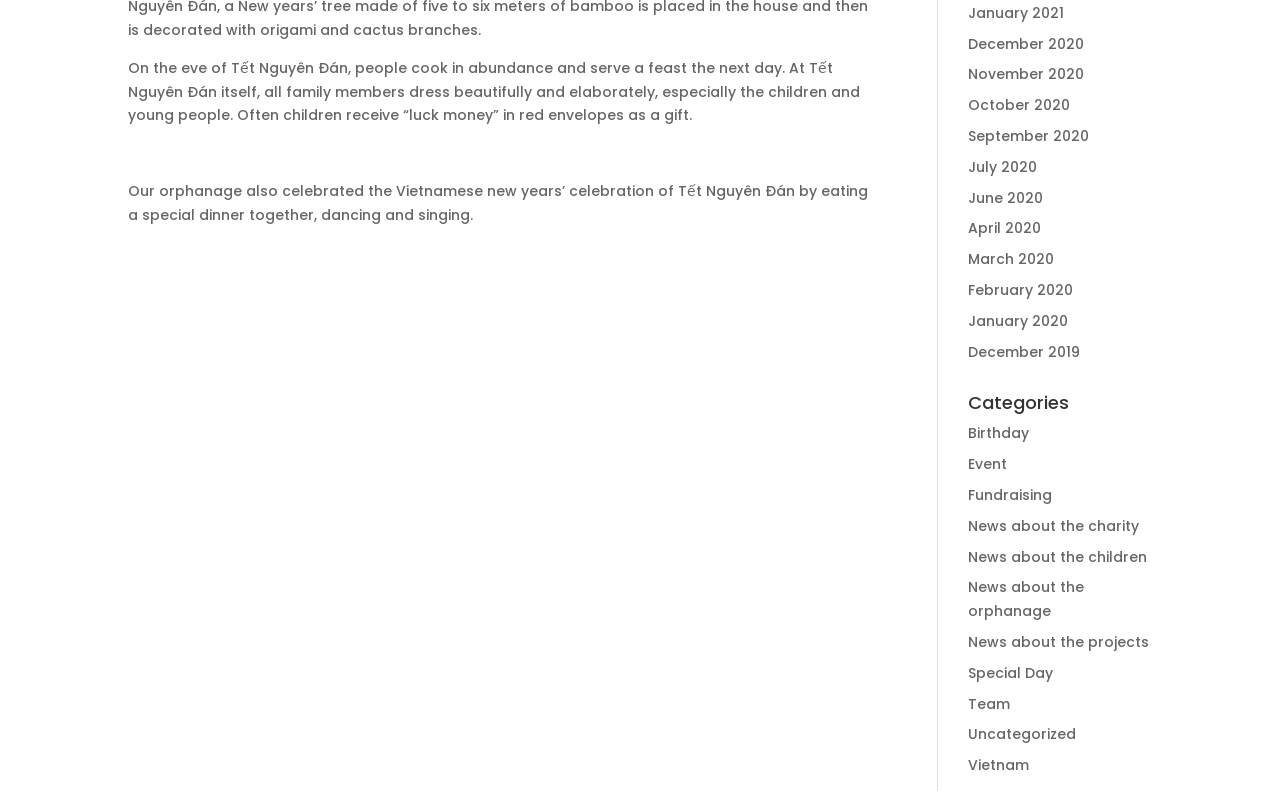What is the image description of the image below the first paragraph?
Please give a detailed and elaborate answer to the question based on the image.

The image below the first paragraph has a description 'Lights on Tet in Vietnam', which indicates that the image is related to Tết Nguyên Đán celebration in Vietnam.